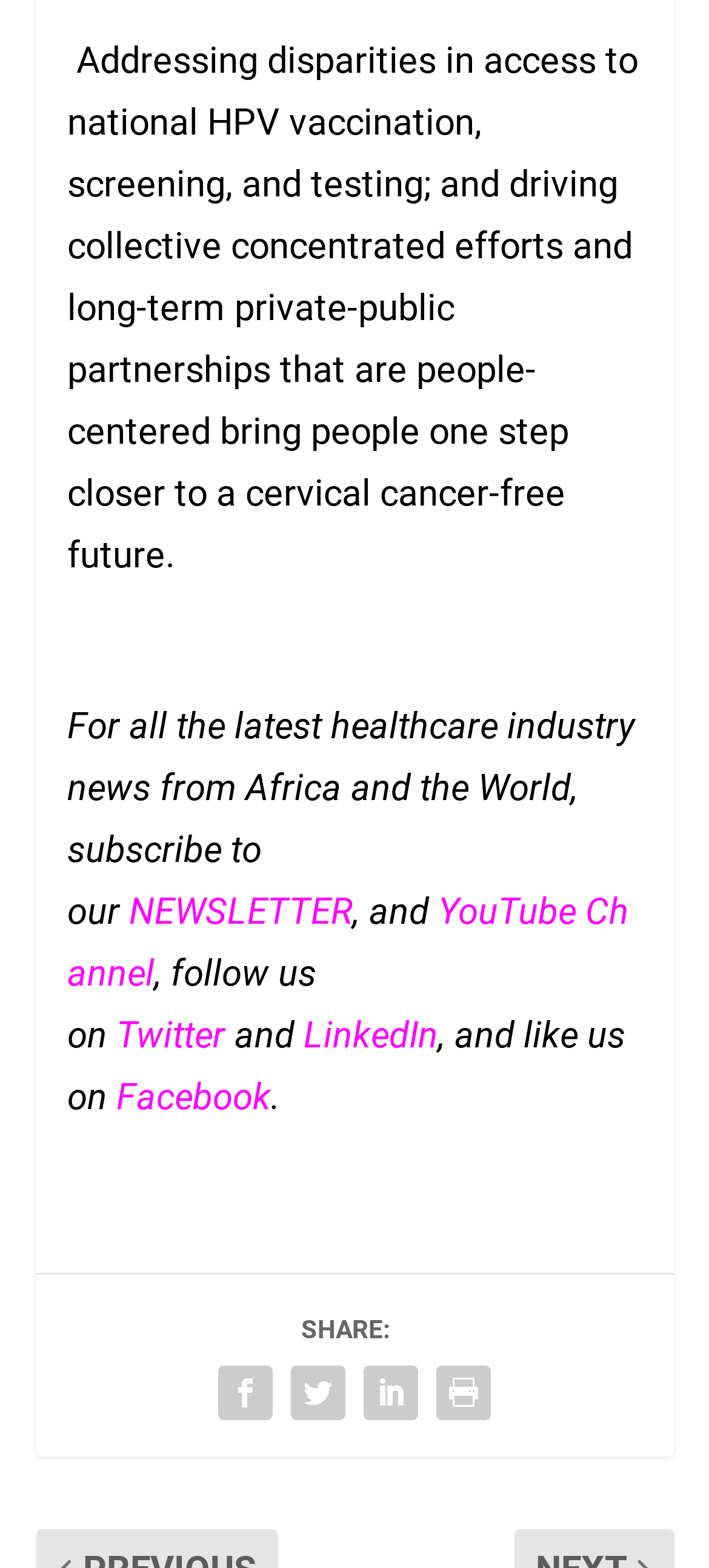Please indicate the bounding box coordinates for the clickable area to complete the following task: "Follow on LinkedIn". The coordinates should be specified as four float numbers between 0 and 1, i.e., [left, top, right, bottom].

[0.428, 0.646, 0.618, 0.674]